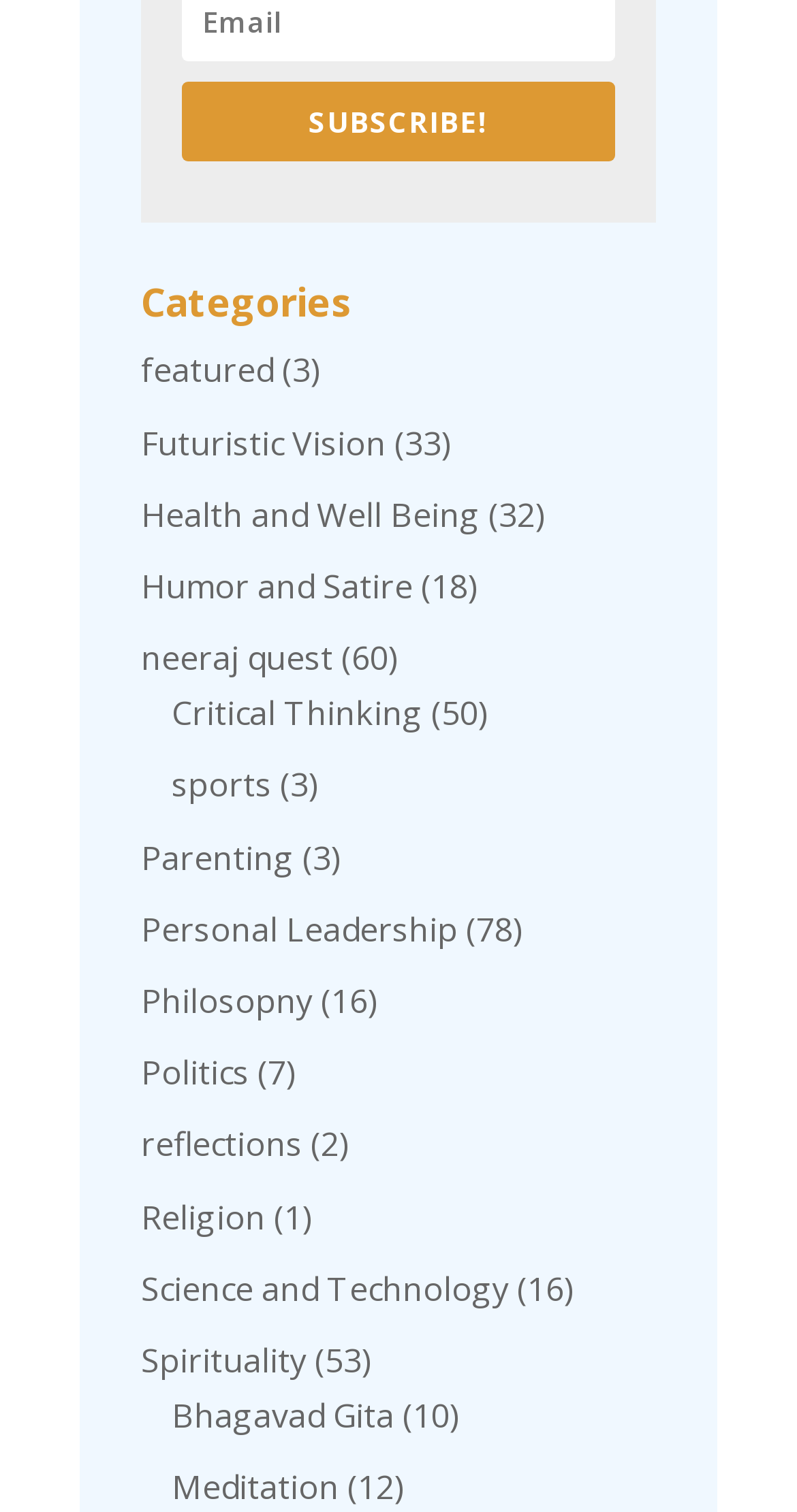What is the first category listed? Examine the screenshot and reply using just one word or a brief phrase.

featured